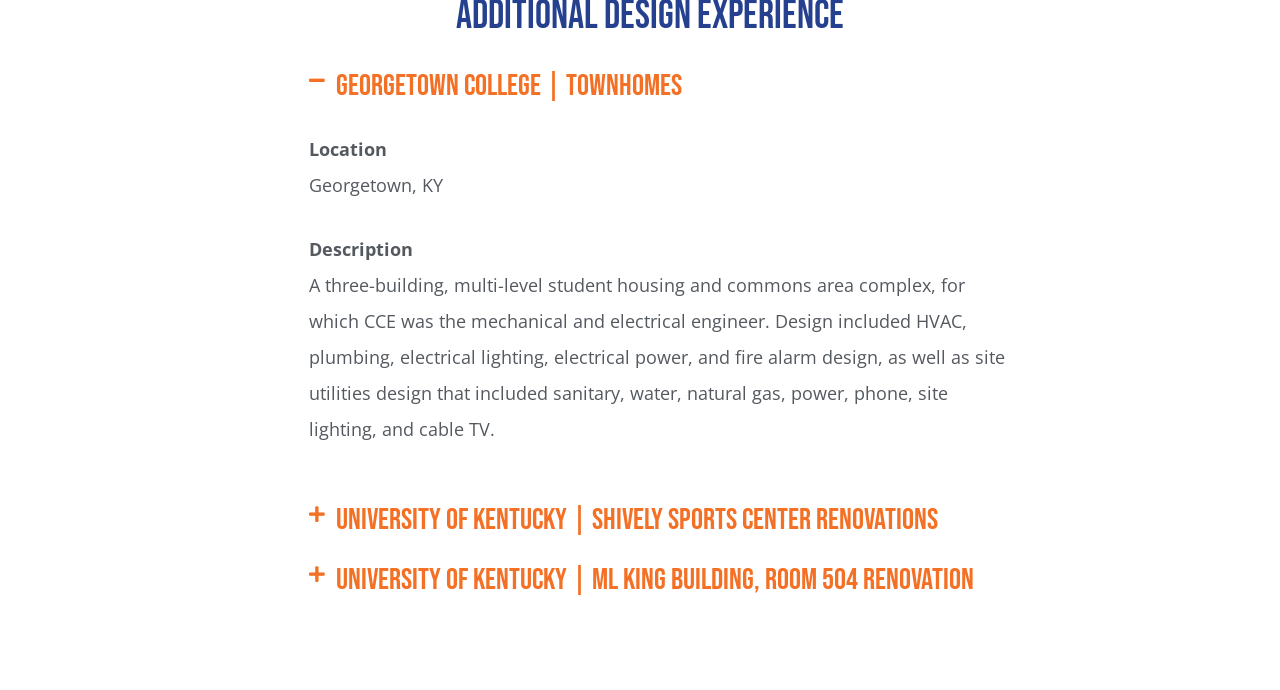What type of project is University of Kentucky | Shively Sports Center Renovations?
From the screenshot, provide a brief answer in one word or phrase.

Renovations